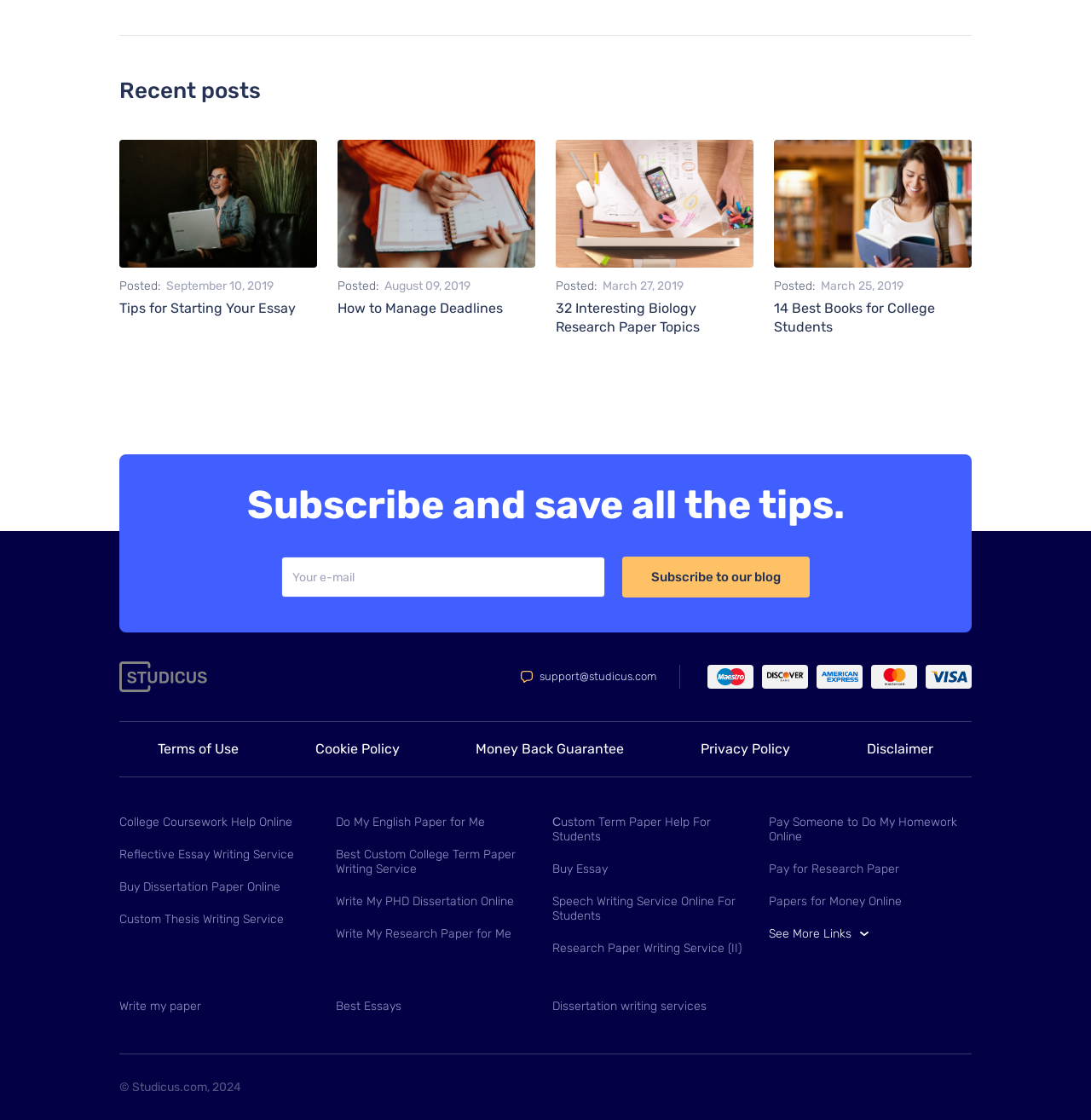Locate the bounding box coordinates of the clickable part needed for the task: "Contact support".

[0.454, 0.595, 0.602, 0.613]